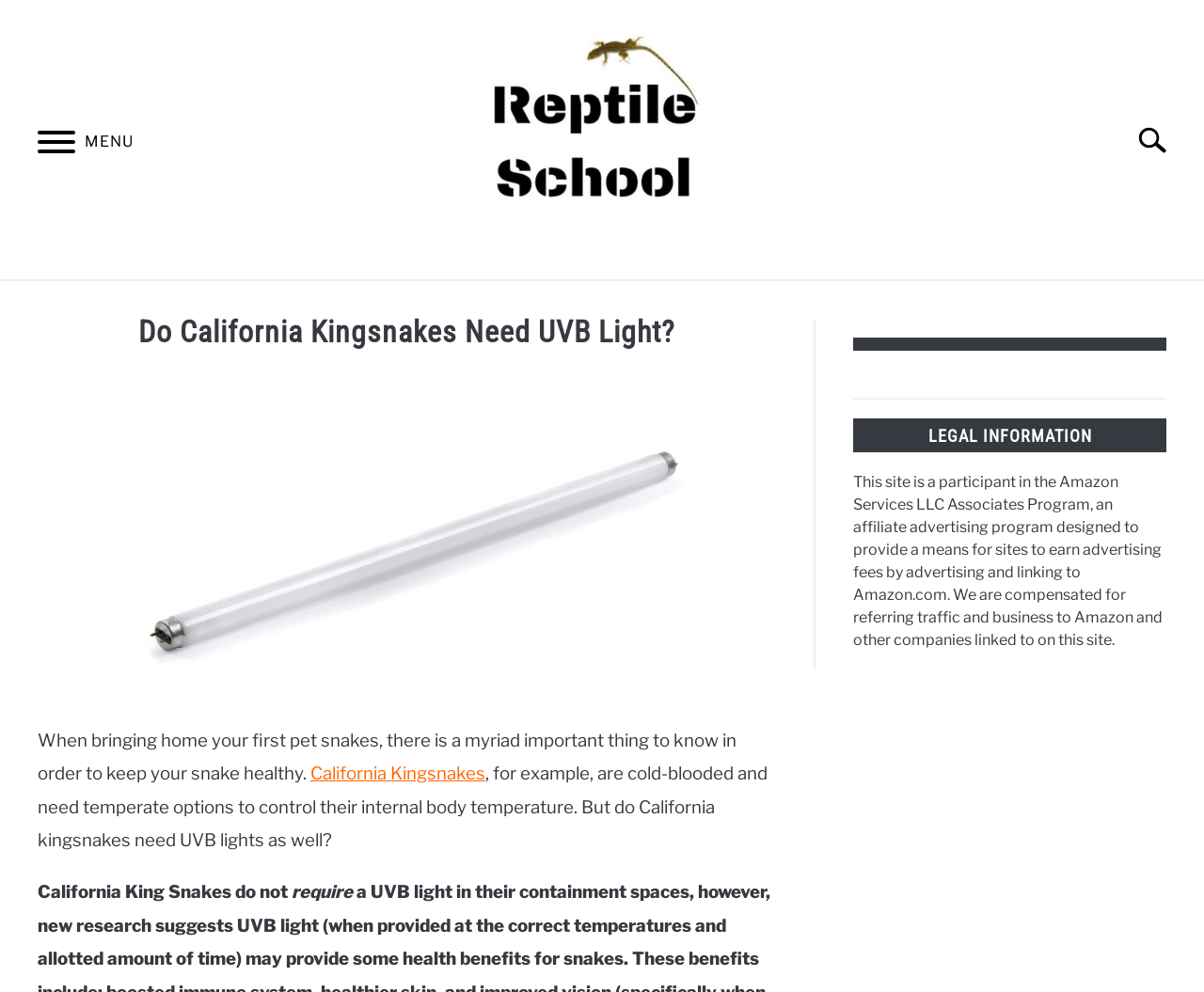Determine the coordinates of the bounding box that should be clicked to complete the instruction: "Read about 'California Kingsnakes'". The coordinates should be represented by four float numbers between 0 and 1: [left, top, right, bottom].

[0.258, 0.769, 0.403, 0.791]